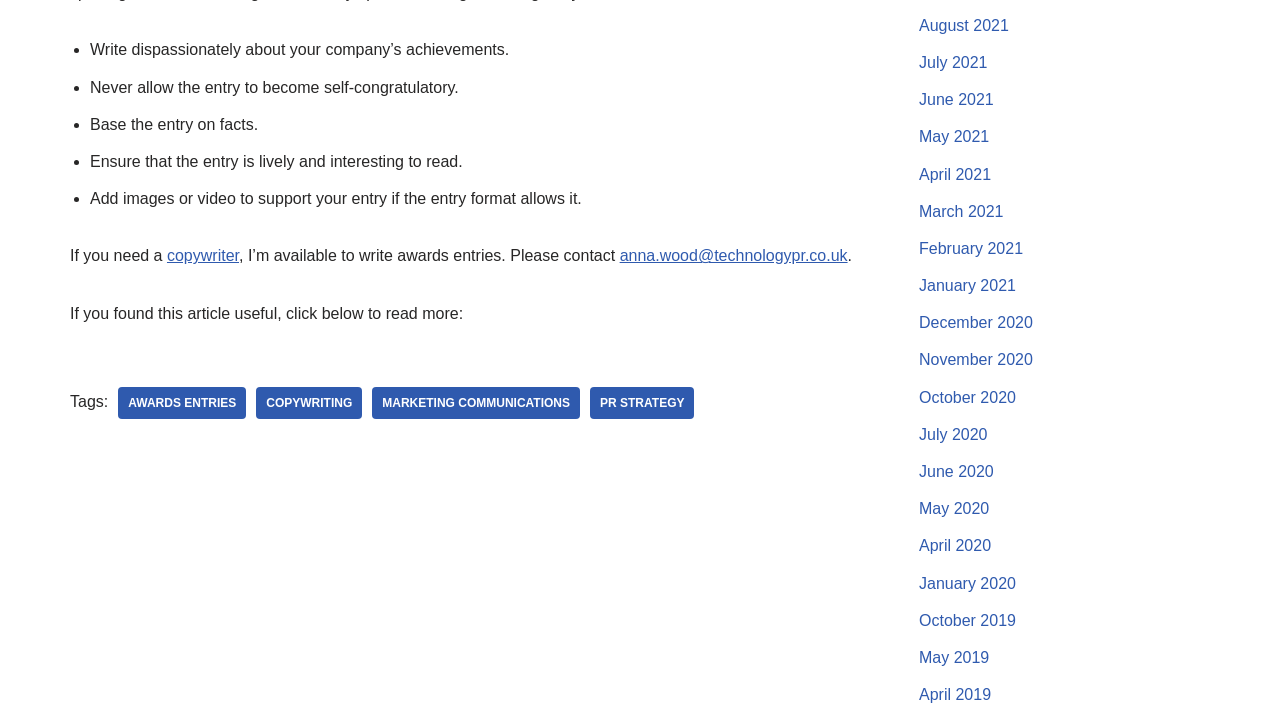Can you specify the bounding box coordinates for the region that should be clicked to fulfill this instruction: "View posts from August 2021".

[0.718, 0.023, 0.788, 0.047]